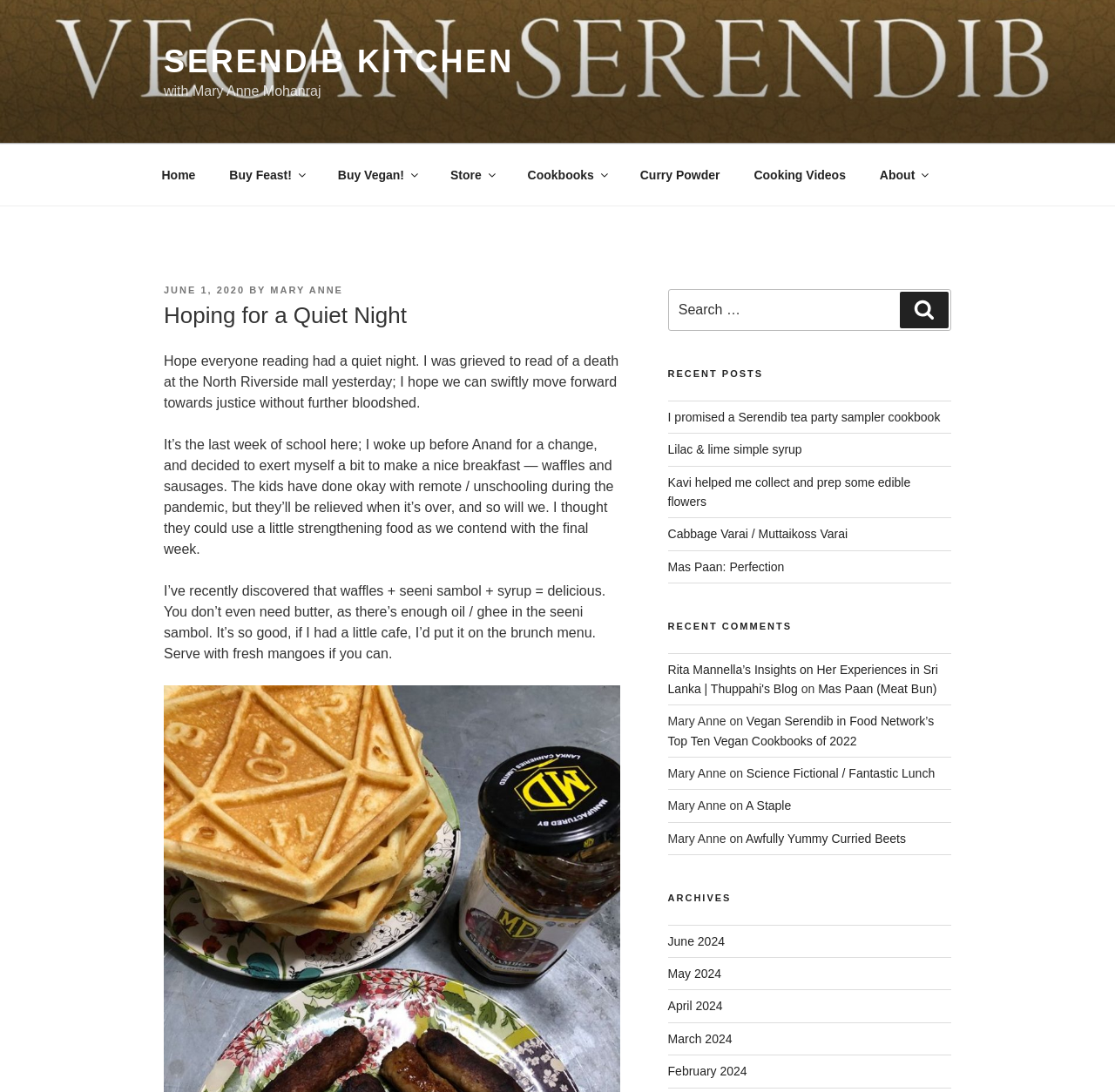What is the name of the author?
Please interpret the details in the image and answer the question thoroughly.

The author's name is mentioned in the text 'with Mary Anne Mohanraj' which is located below the title 'Hoping for a Quiet Night – Serendib Kitchen'.